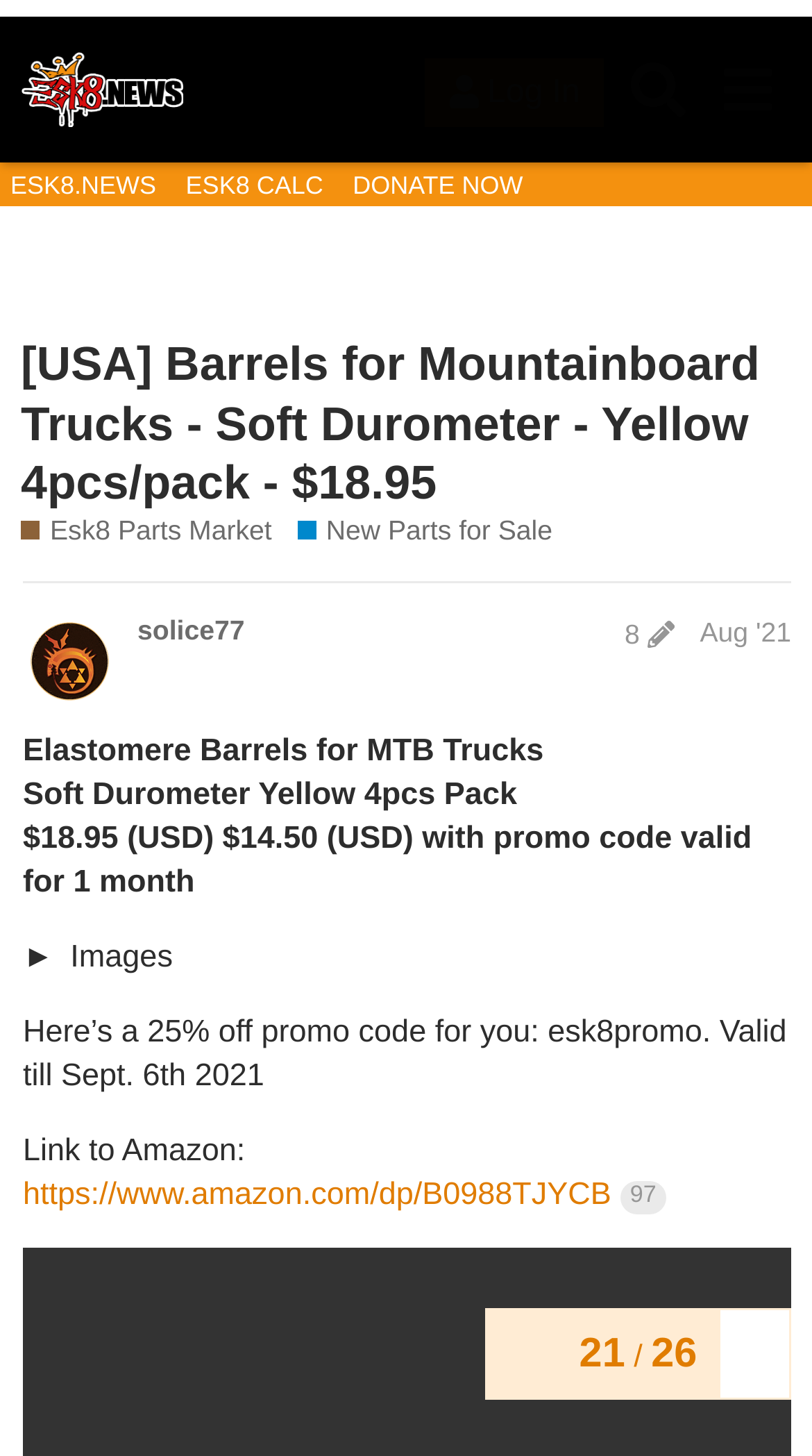What is the main heading of this webpage? Please extract and provide it.

[USA] Barrels for Mountainboard Trucks - Soft Durometer - Yellow 4pcs/pack - $18.95